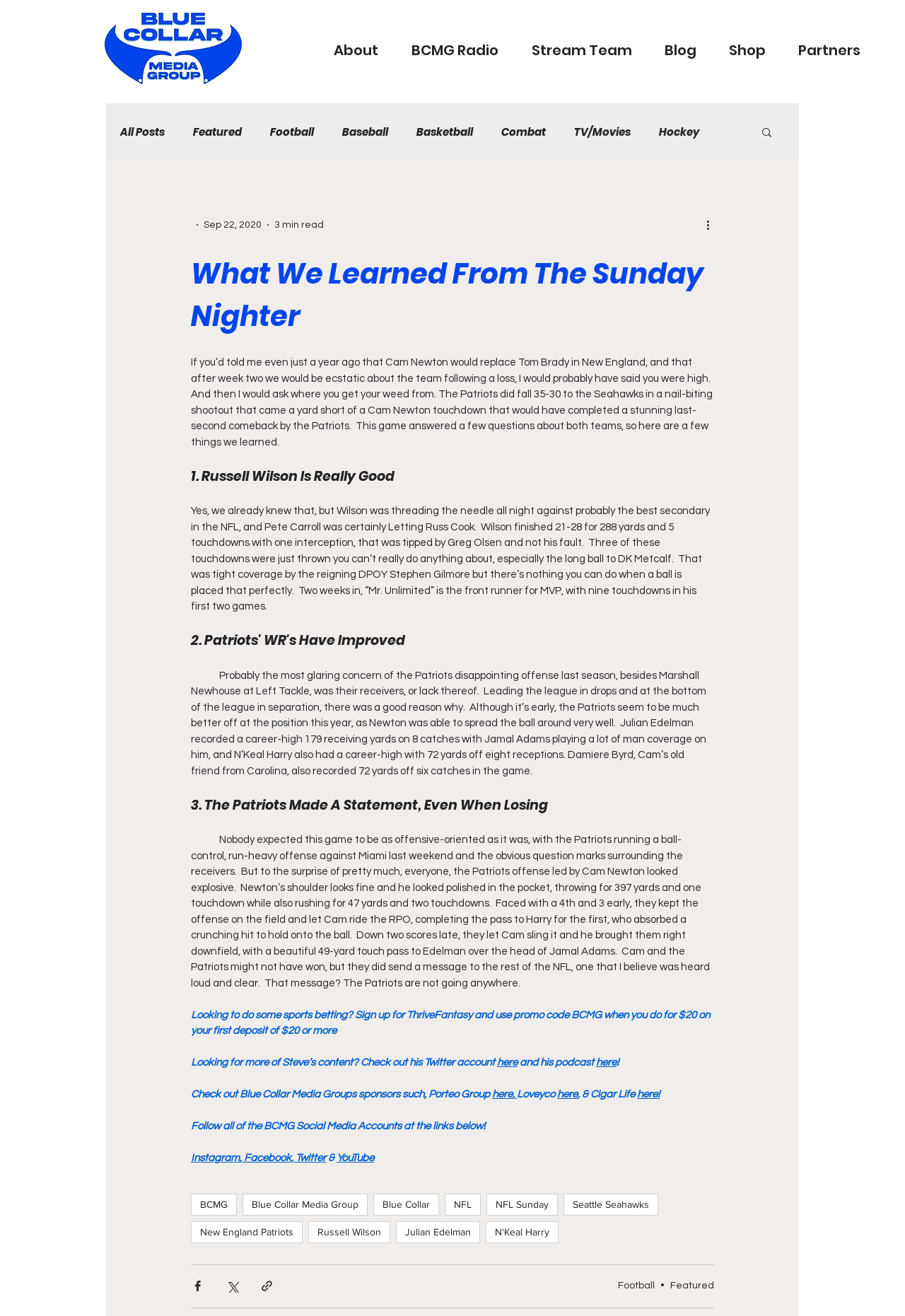Refer to the element description NCAA and identify the corresponding bounding box in the screenshot. Format the coordinates as (top-left x, top-left y, bottom-right x, bottom-right y) with values in the range of 0 to 1.

[0.164, 0.137, 0.198, 0.149]